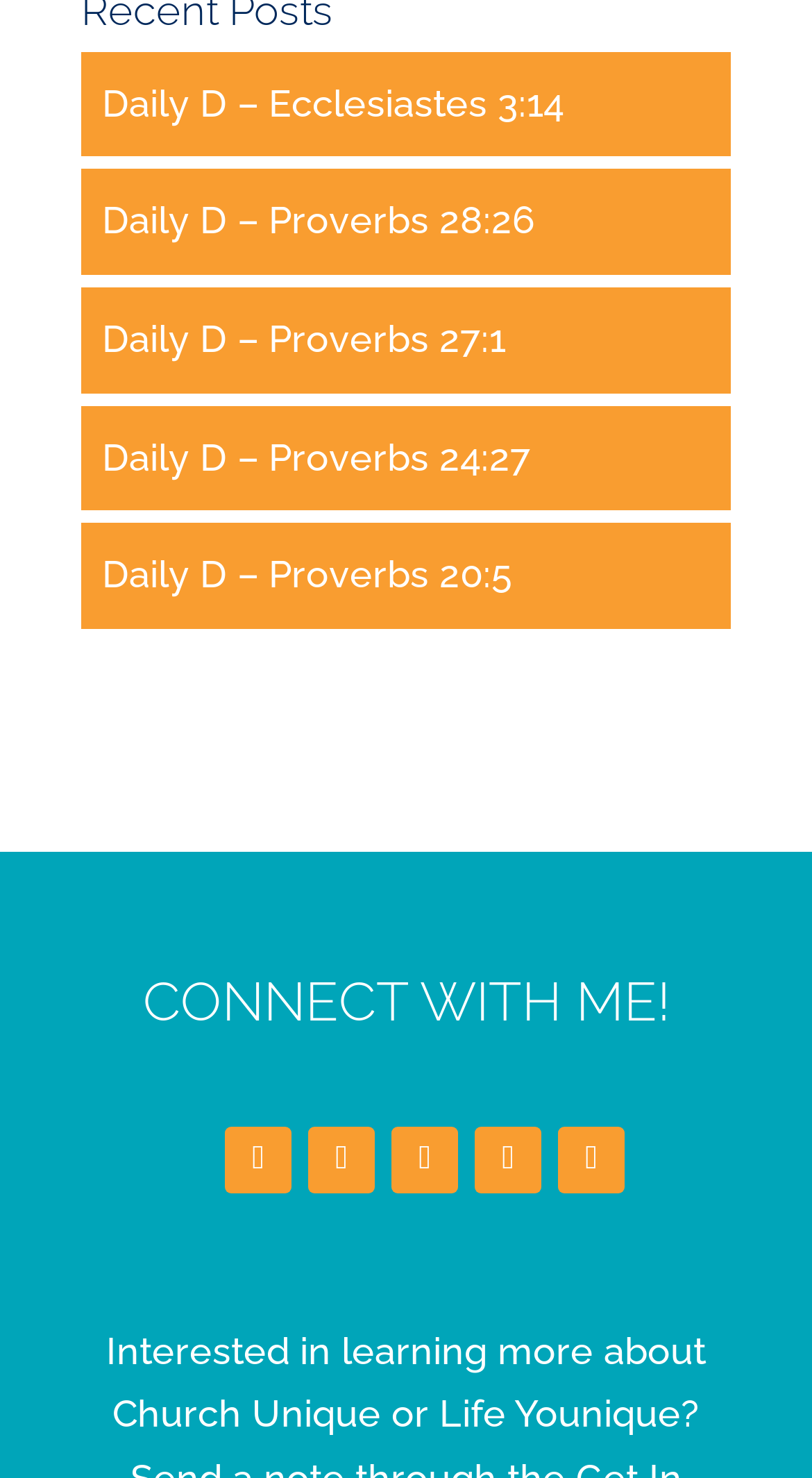Find the bounding box coordinates of the element to click in order to complete this instruction: "Click on the Instagram link". The bounding box coordinates must be four float numbers between 0 and 1, denoted as [left, top, right, bottom].

[0.482, 0.762, 0.564, 0.807]